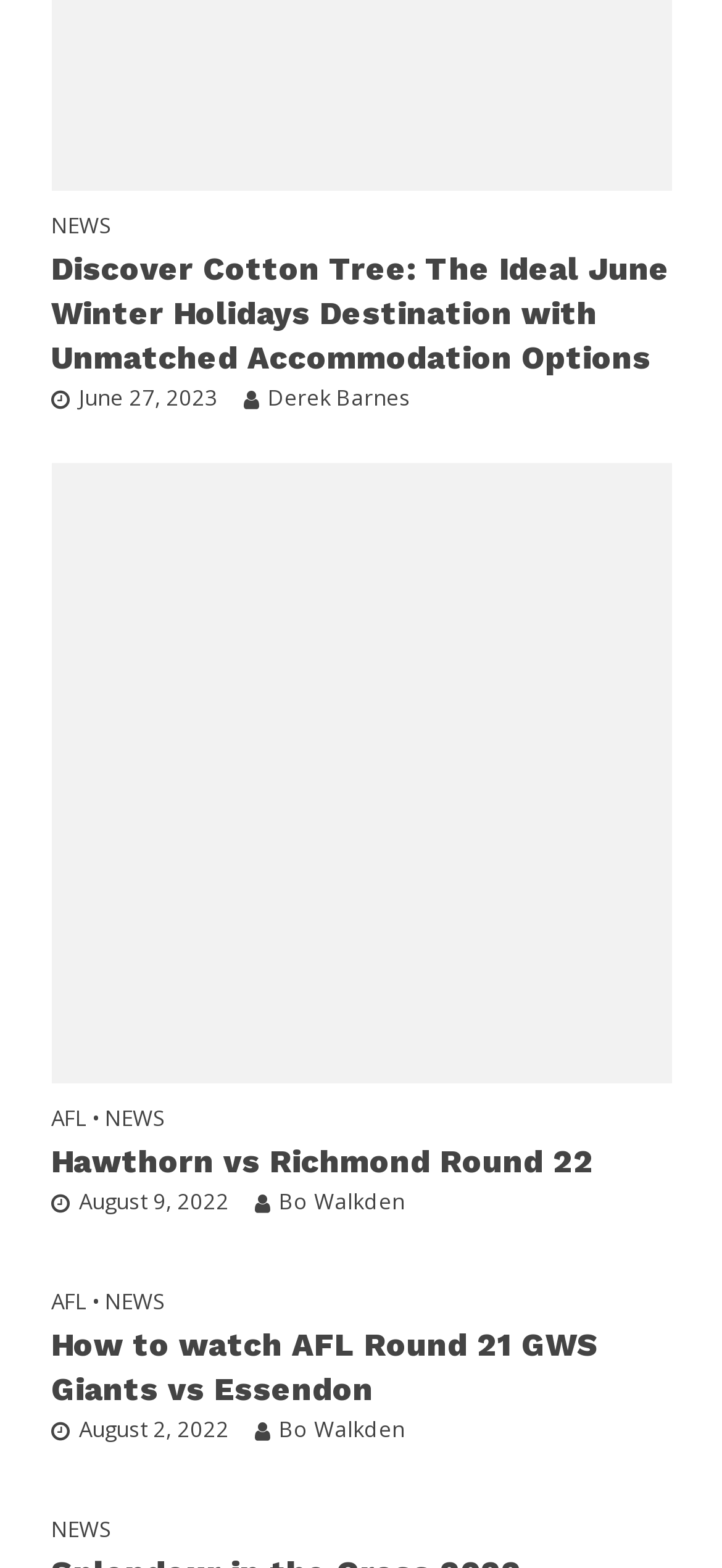Kindly determine the bounding box coordinates for the clickable area to achieve the given instruction: "Read article by Derek Barnes".

[0.371, 0.245, 0.568, 0.267]